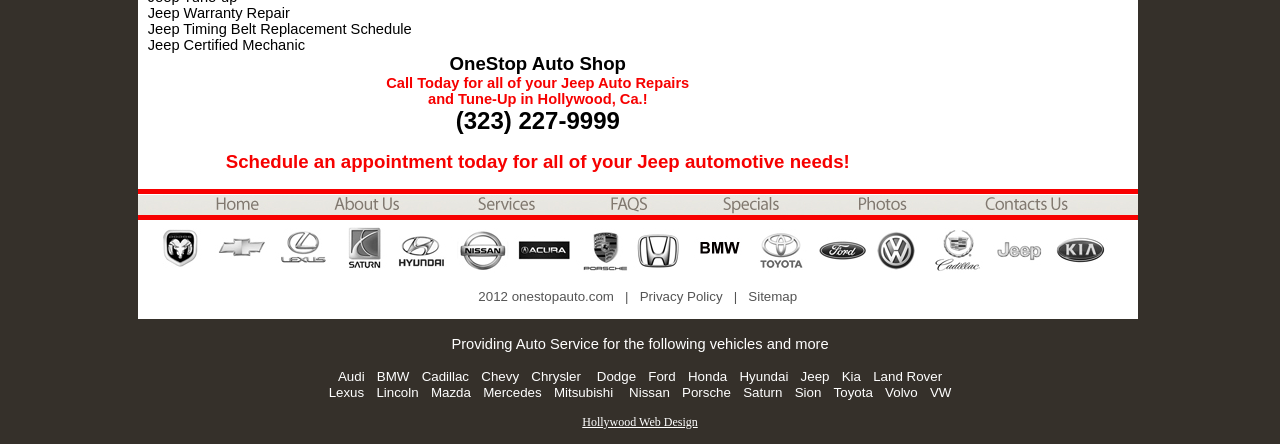Please respond in a single word or phrase: 
What services does the auto shop offer?

Full service auto repair